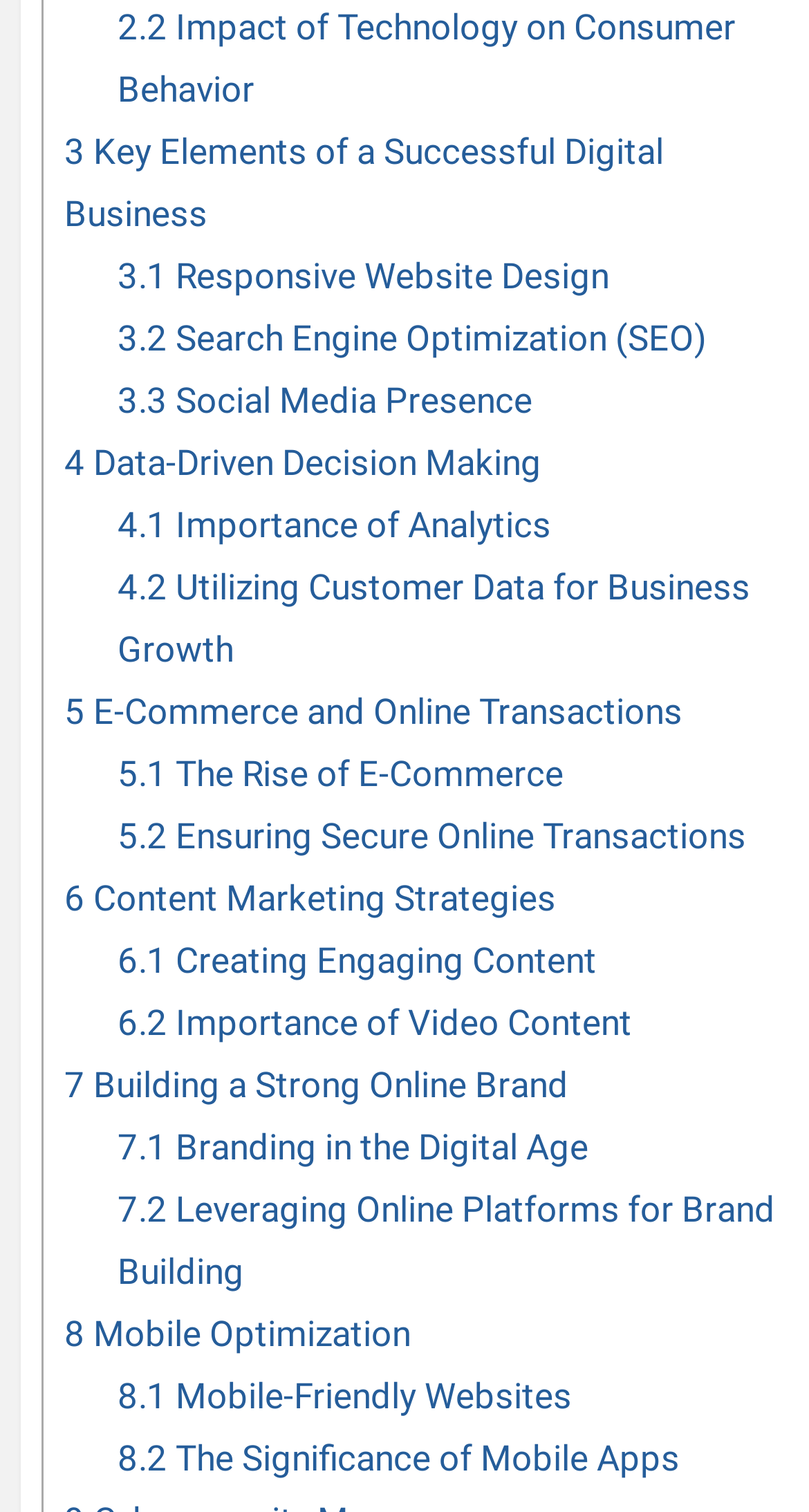Highlight the bounding box of the UI element that corresponds to this description: "8 Mobile Optimization".

[0.079, 0.869, 0.508, 0.896]